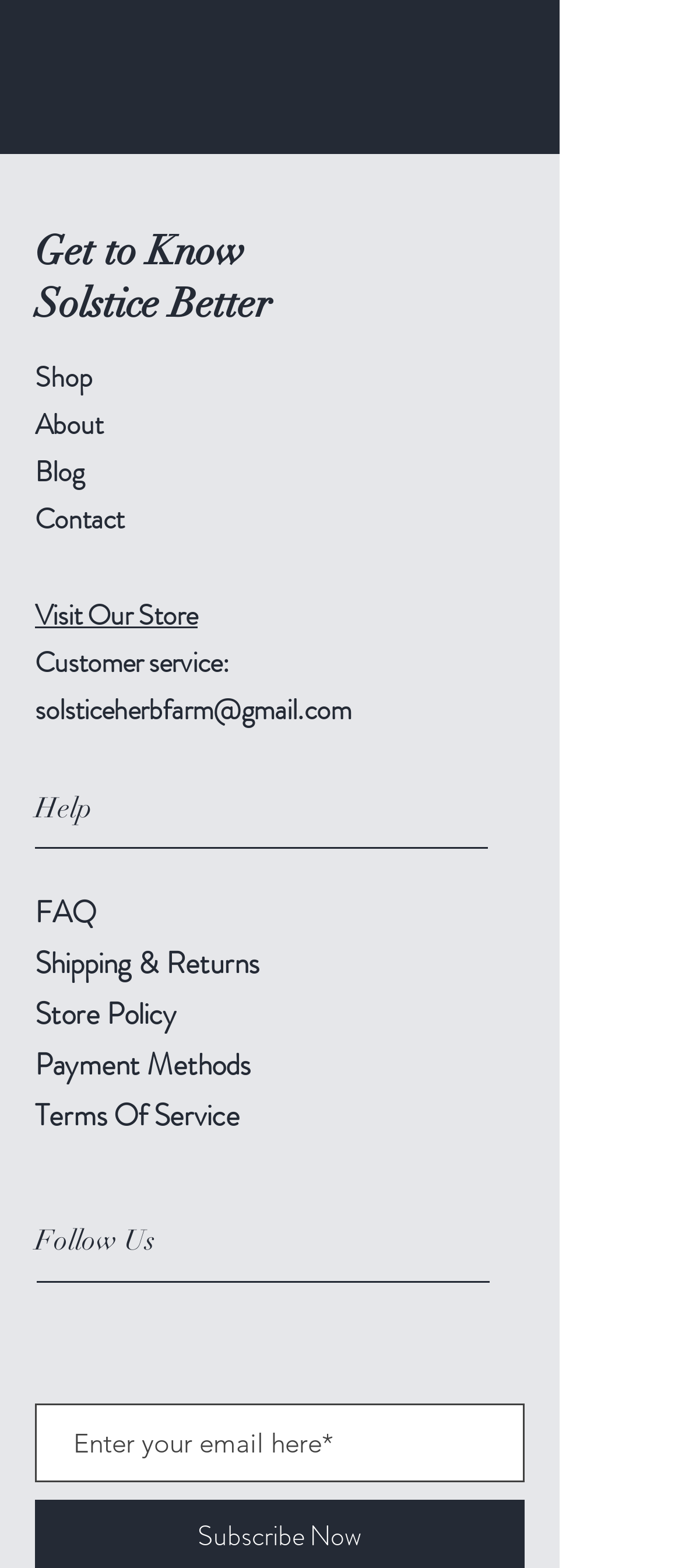What is the email address for customer service?
Please respond to the question with a detailed and thorough explanation.

I found the email address by looking at the link element with the text 'solsticeherbfarm@gmail.com' which is located below the 'Customer service:' static text.